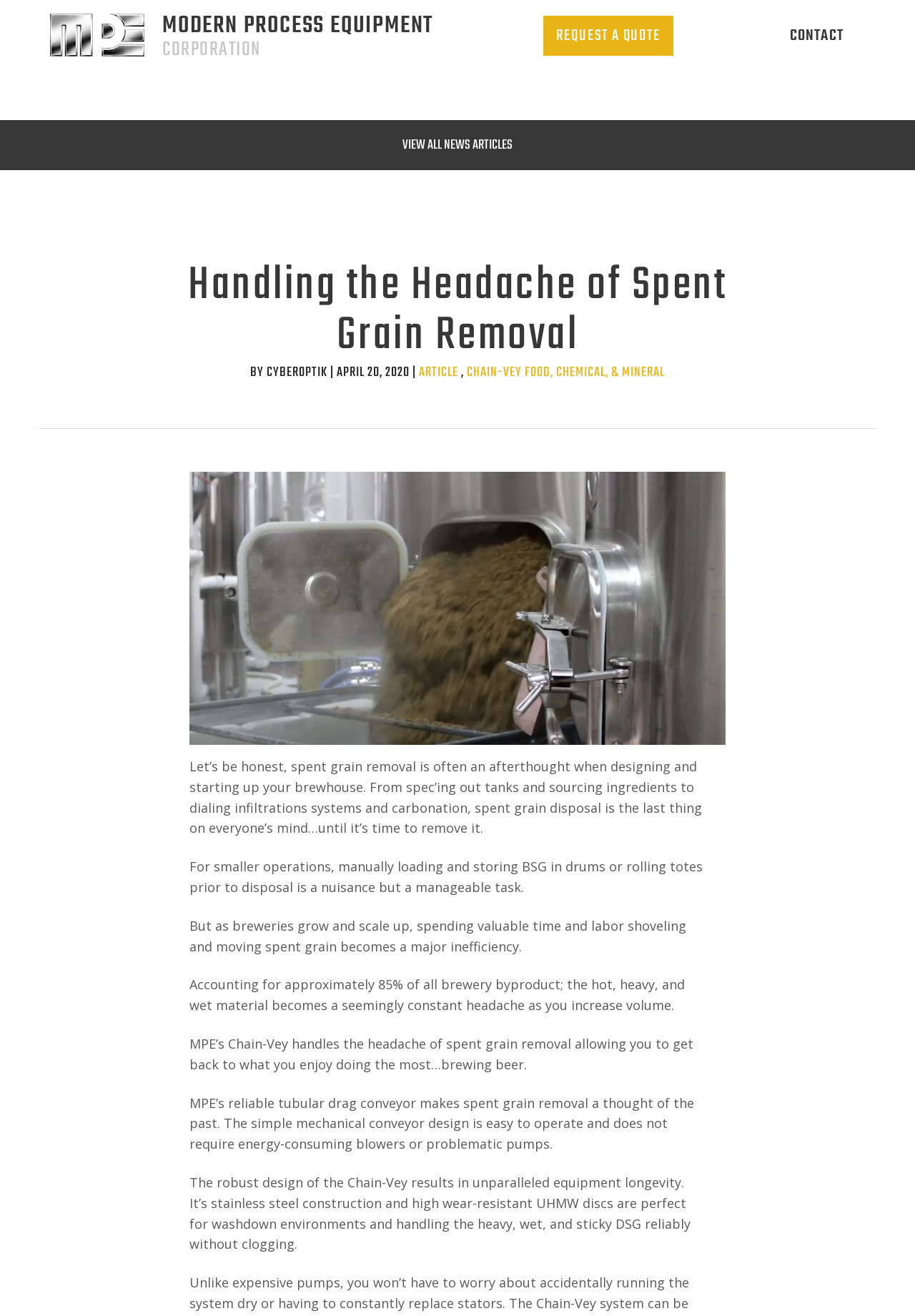Provide a thorough description of the webpage's content and layout.

The webpage is about Modern Process Equipment (MPE) and its solution for spent grain removal in breweries. At the top, there is a logo of MPE, which is an image with a link to the company's website. Below the logo, there are two headings, "MODERN PROCESS EQUIPMENT" and "CORPORATION", which are likely part of the company's name.

On the top-right side, there are three links: "REQUEST A QUOTE", "CONTACT", and "VIEW ALL NEWS ARTICLES". The "VIEW ALL NEWS ARTICLES" link is positioned above the main content of the page.

The main content is an article titled "Handling the Headache of Spent Grain Removal". The article has a heading and a subheading, followed by a brief description of the issue of spent grain removal in breweries. The text explains that spent grain removal is often an afterthought in brewhouse design and startup, but it becomes a major inefficiency as breweries grow and scale up.

Below the introductory text, there is a figure, likely an image related to spent grain removal. The article then continues with several paragraphs of text, discussing the problems of spent grain removal, such as manual loading and storing, and how MPE's Chain-Vey conveyor system can solve these problems. The text highlights the benefits of the Chain-Vey system, including its reliability, ease of operation, and robust design.

Throughout the article, there are links to related topics, such as "ARTICLE", "CHAIN-VEY", and "FOOD, CHEMICAL, & MINERAL". These links are likely related to the topic of spent grain removal and MPE's solutions.